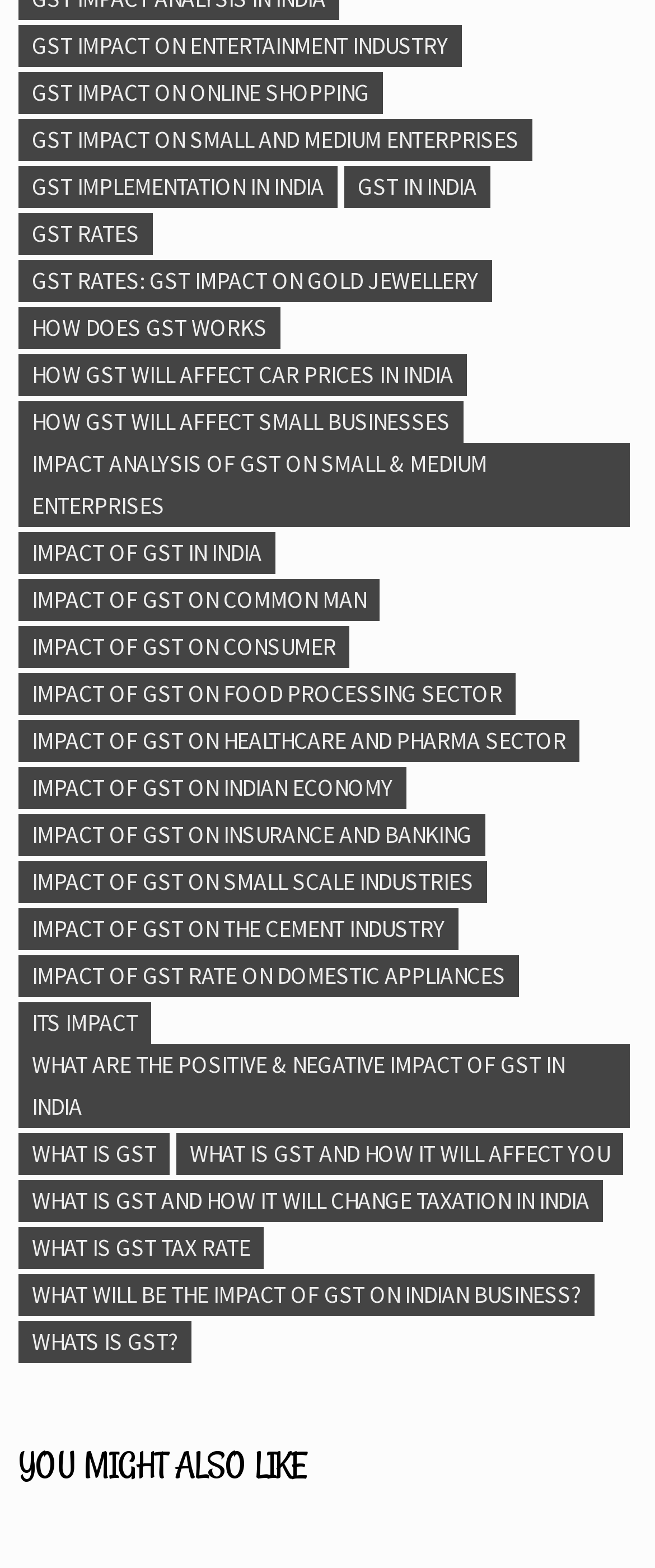Find the bounding box coordinates of the area to click in order to follow the instruction: "Find out what is GST".

[0.029, 0.722, 0.259, 0.749]